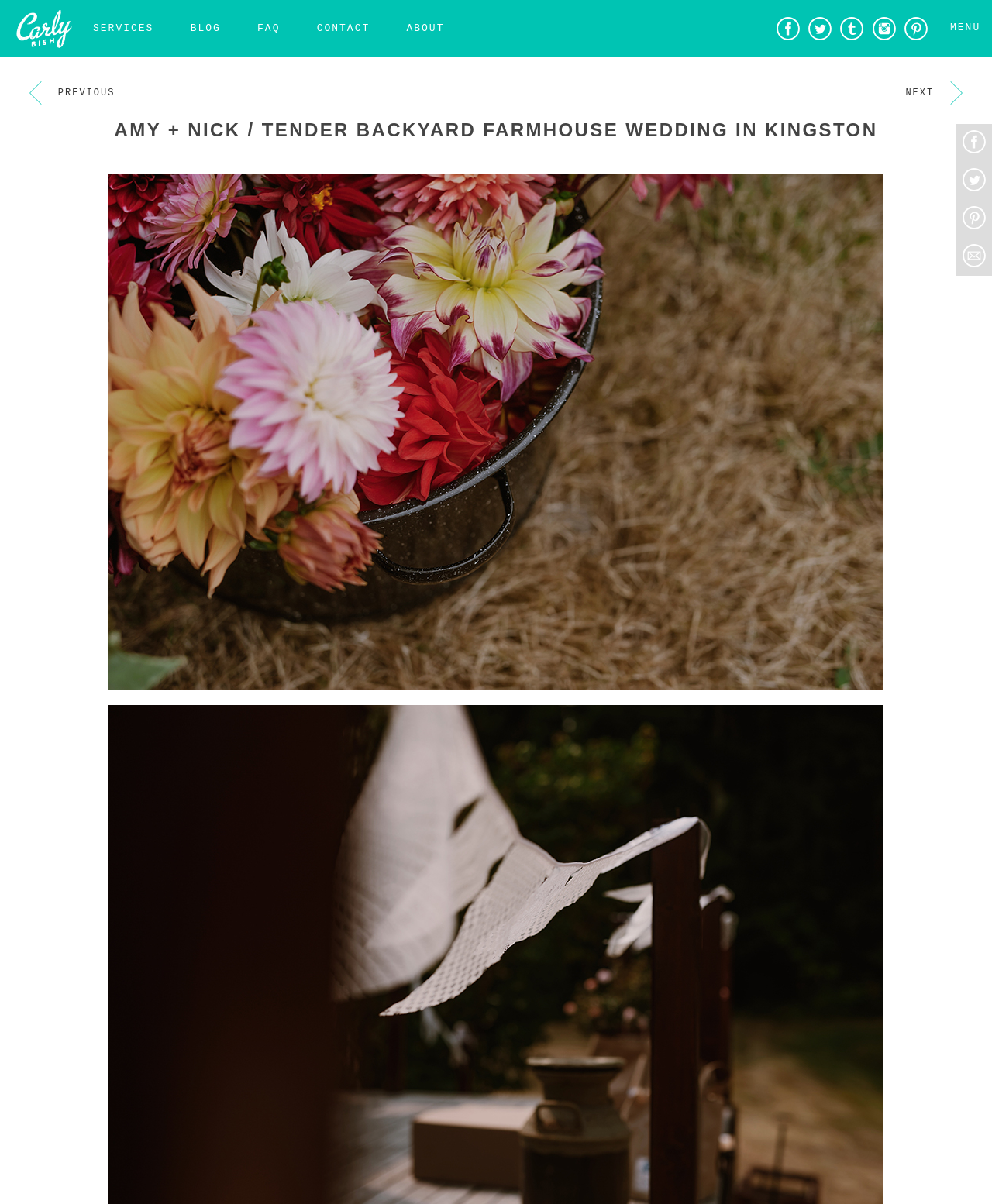Please identify the bounding box coordinates of the element on the webpage that should be clicked to follow this instruction: "View the NEXT page". The bounding box coordinates should be given as four float numbers between 0 and 1, formatted as [left, top, right, bottom].

[0.913, 0.073, 0.98, 0.082]